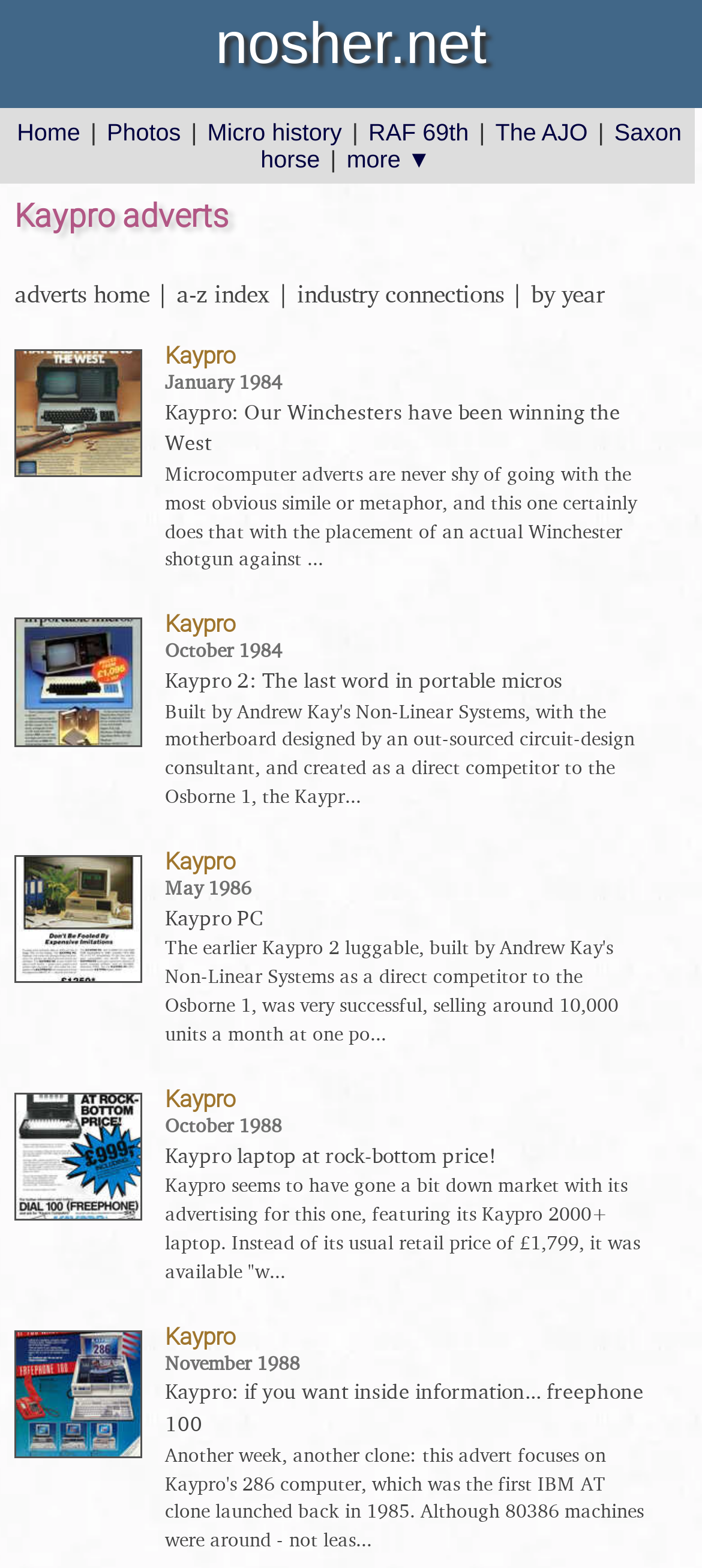Please locate the clickable area by providing the bounding box coordinates to follow this instruction: "explore adverts home".

[0.021, 0.178, 0.213, 0.196]